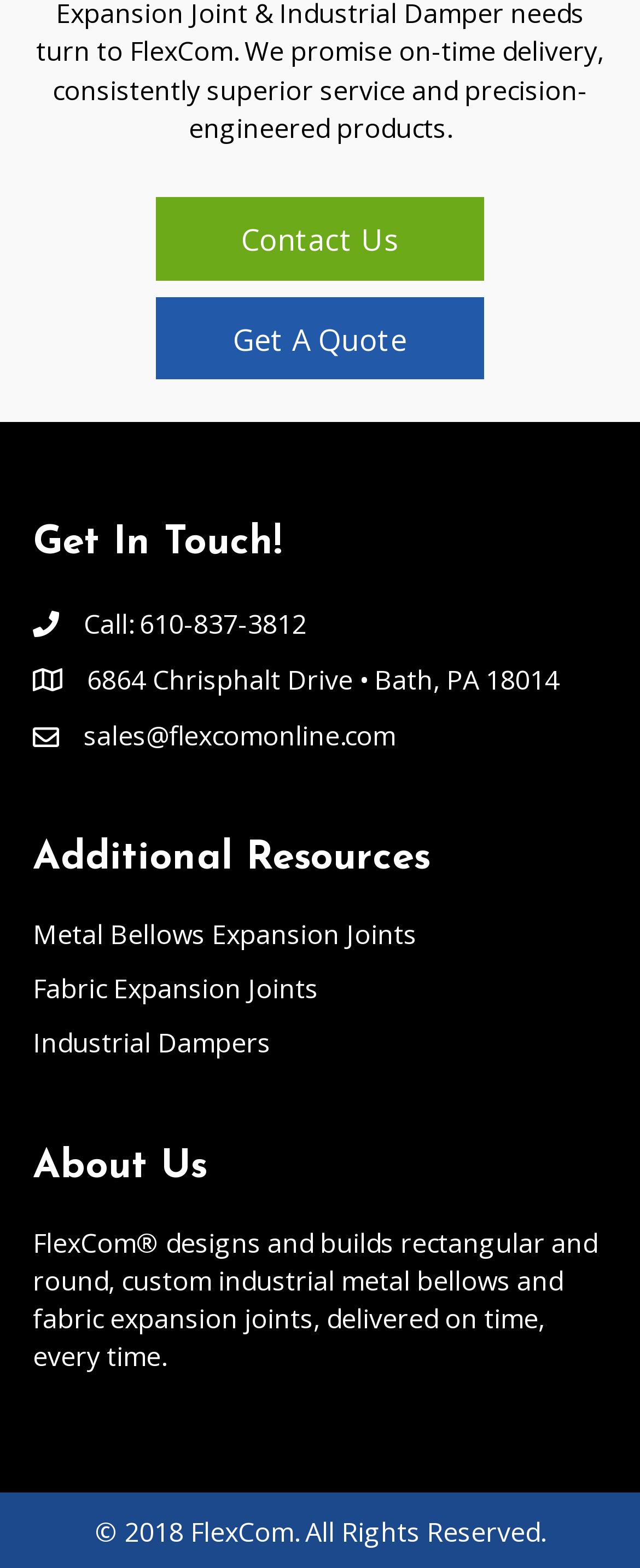What is the email address for sales inquiries?
Based on the visual details in the image, please answer the question thoroughly.

The email address for sales inquiries can be found in the 'Get In Touch!' section, which is a heading on the webpage. Below this heading, there is a link with the text 'sales@flexcomonline.com', which indicates the email address for sales inquiries.